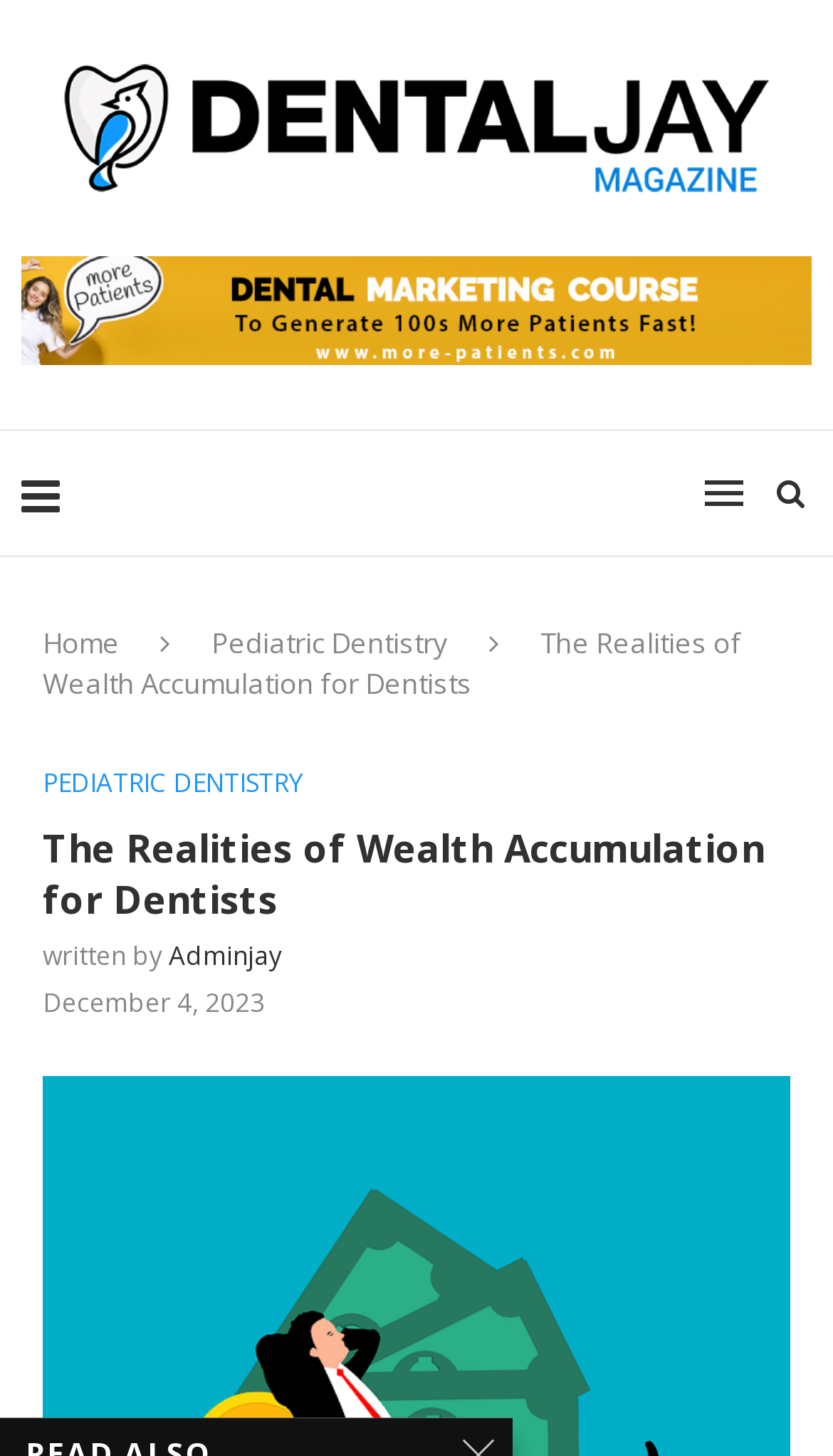When was the article published?
From the image, provide a succinct answer in one word or a short phrase.

December 4, 2023